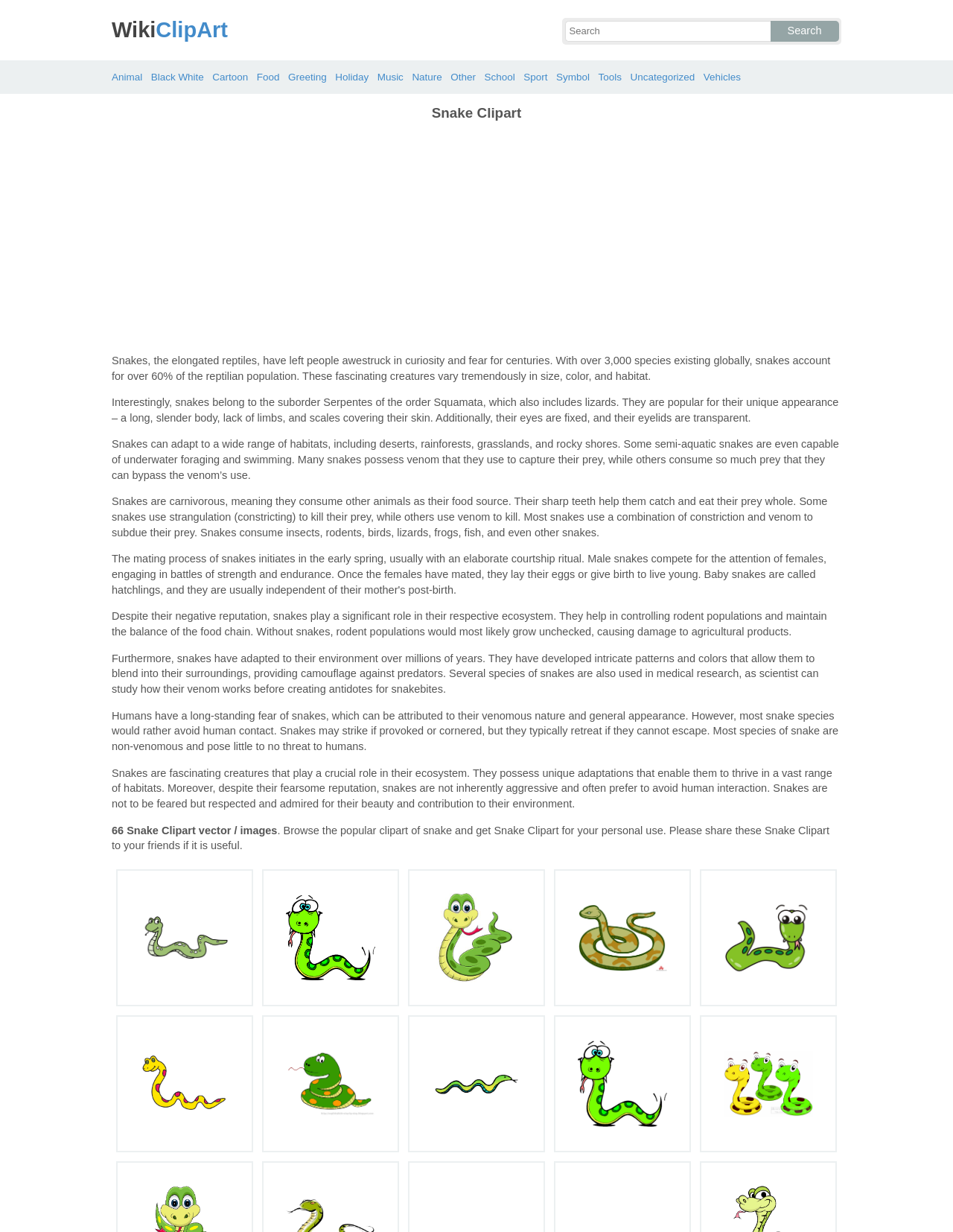Determine the bounding box coordinates of the section to be clicked to follow the instruction: "Explore Cartoon snakes clip art". The coordinates should be given as four float numbers between 0 and 1, formatted as [left, top, right, bottom].

[0.587, 0.71, 0.72, 0.813]